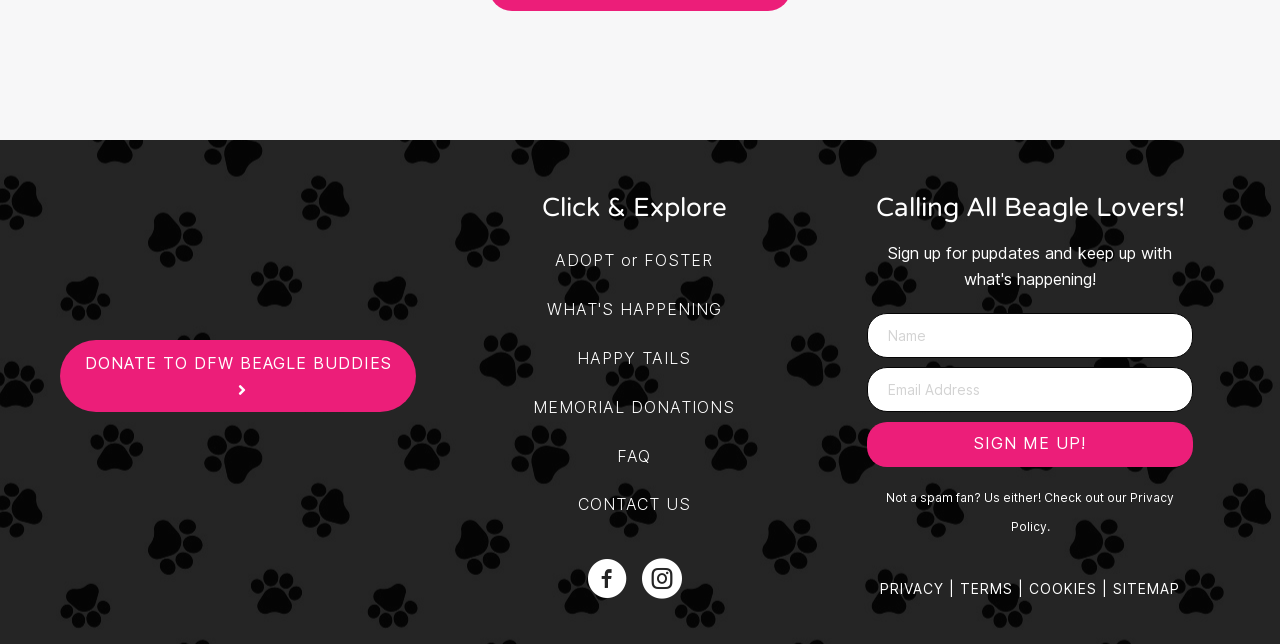Identify the bounding box coordinates of the region that needs to be clicked to carry out this instruction: "Enter your name in the input field". Provide these coordinates as four float numbers ranging from 0 to 1, i.e., [left, top, right, bottom].

[0.677, 0.485, 0.932, 0.555]